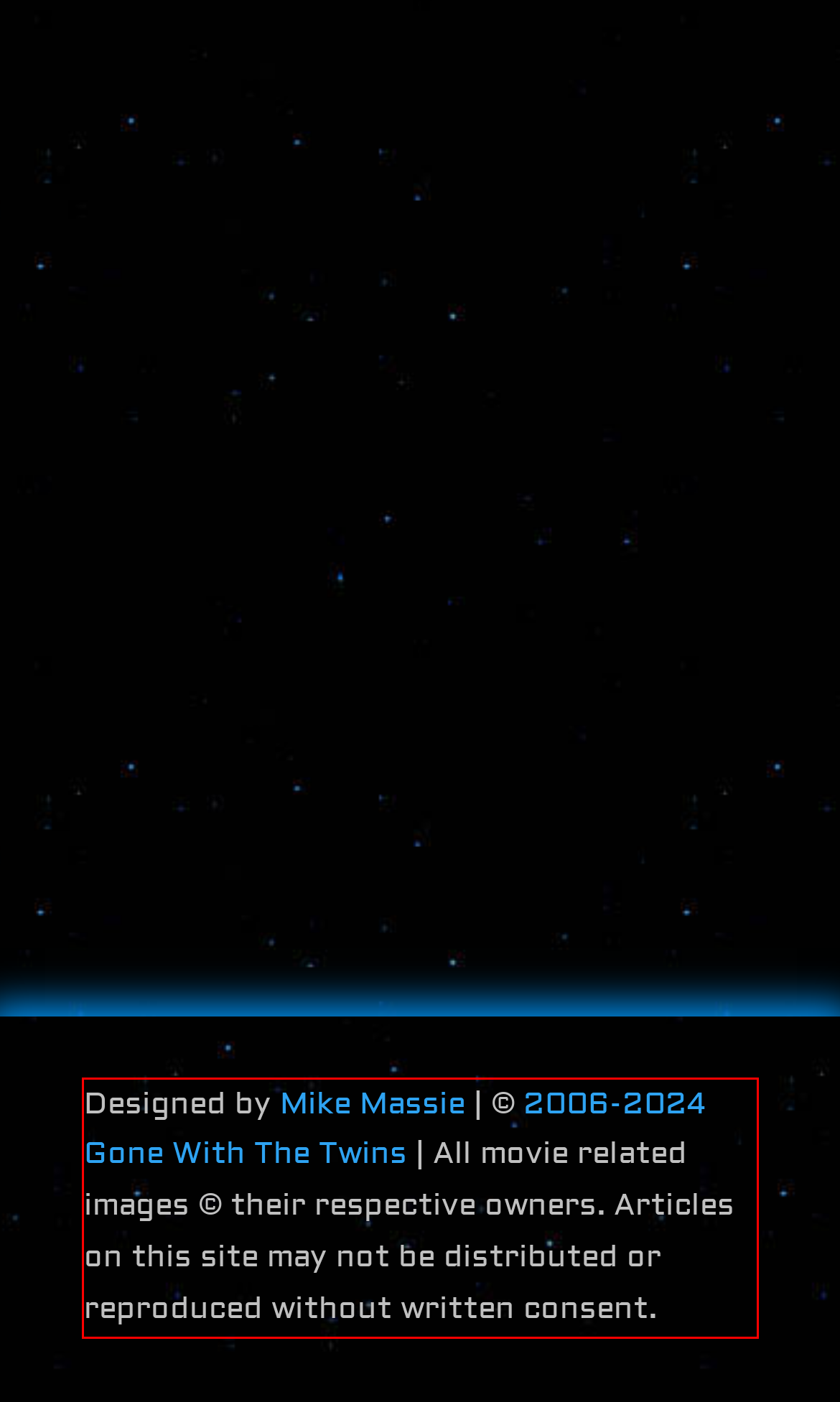Please perform OCR on the UI element surrounded by the red bounding box in the given webpage screenshot and extract its text content.

Designed by Mike Massie | © 2006-2024 Gone With The Twins | All movie related images © their respective owners. Articles on this site may not be distributed or reproduced without written consent.